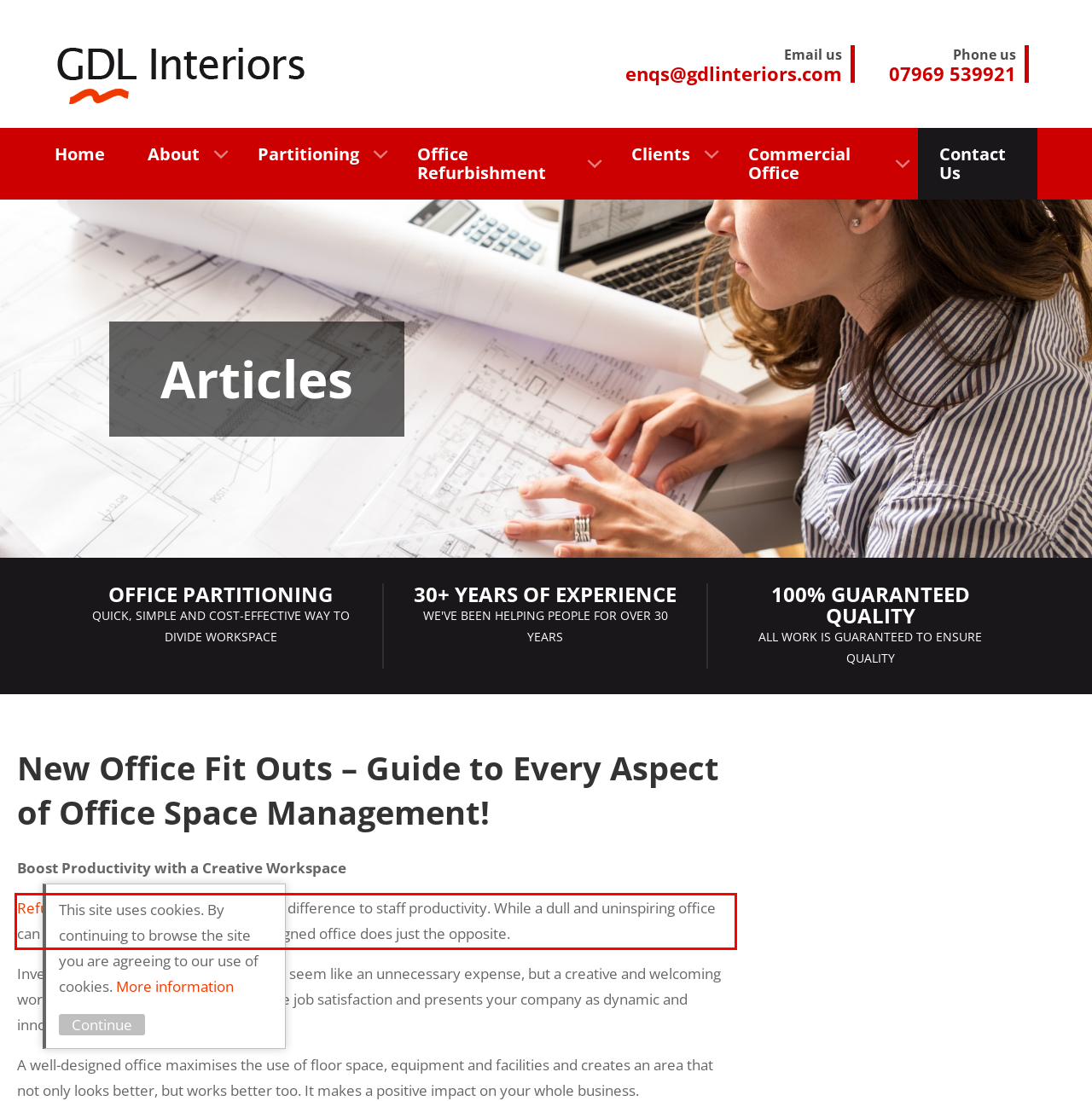You are presented with a screenshot containing a red rectangle. Extract the text found inside this red bounding box.

Refurbishing your office can make a real difference to staff productivity. While a dull and uninspiring office can stifle ideas and creativity, a well-designed office does just the opposite.